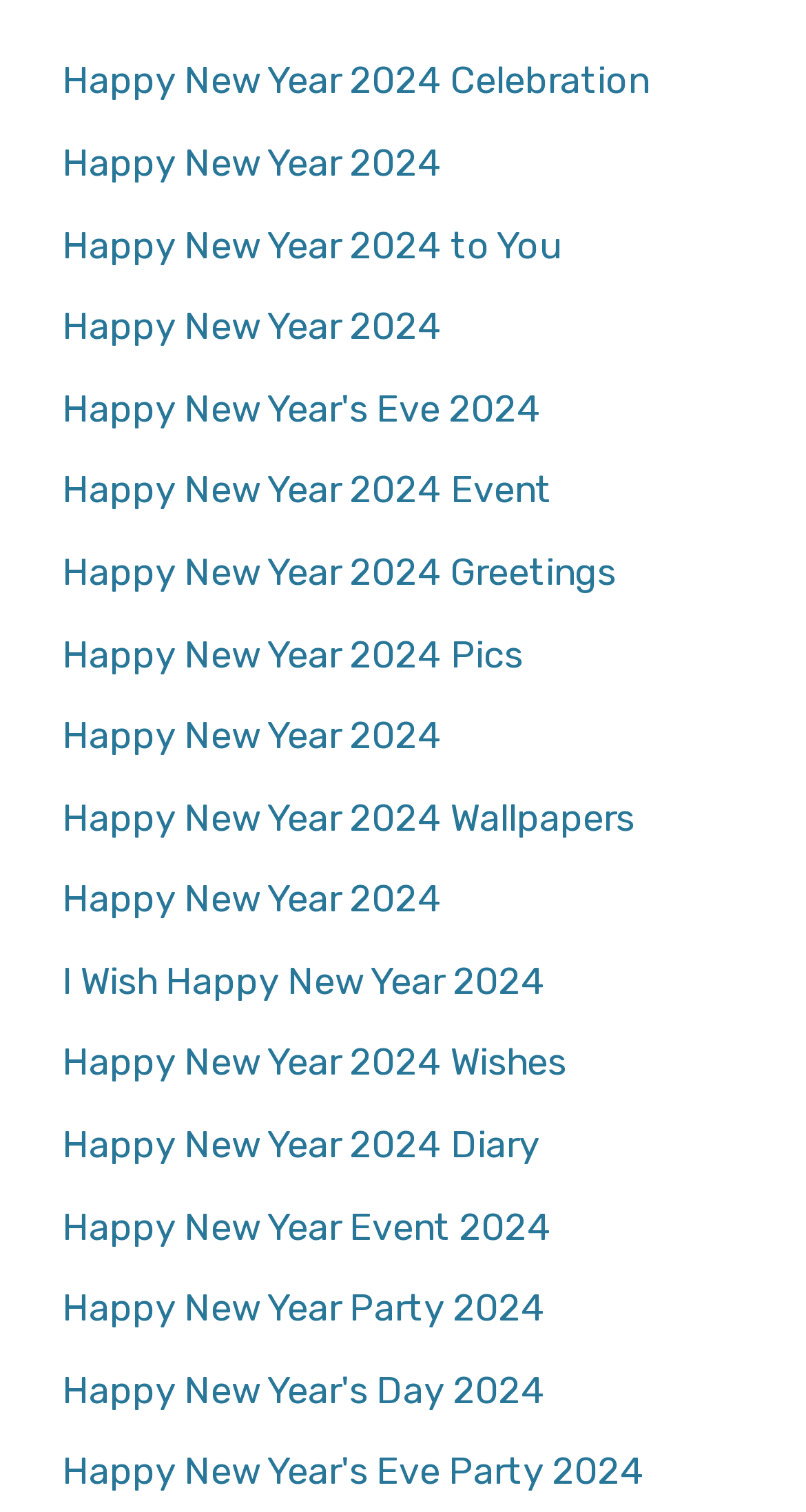What is the longest link text on this page?
Using the image, provide a detailed and thorough answer to the question.

I compared the length of all link texts on the page and found that 'Happy New Year's Eve Party 2024' is the longest one.